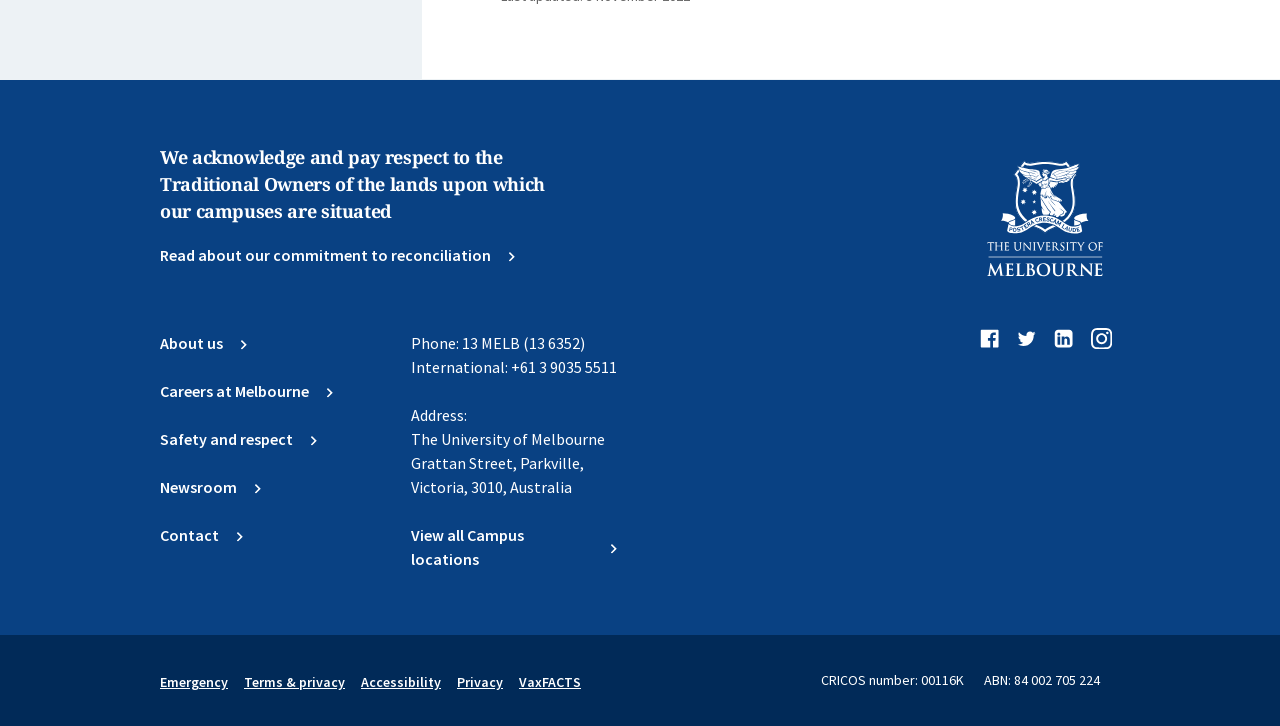What is the phone number of the University of Melbourne? Examine the screenshot and reply using just one word or a brief phrase.

13 MELB (13 6352)